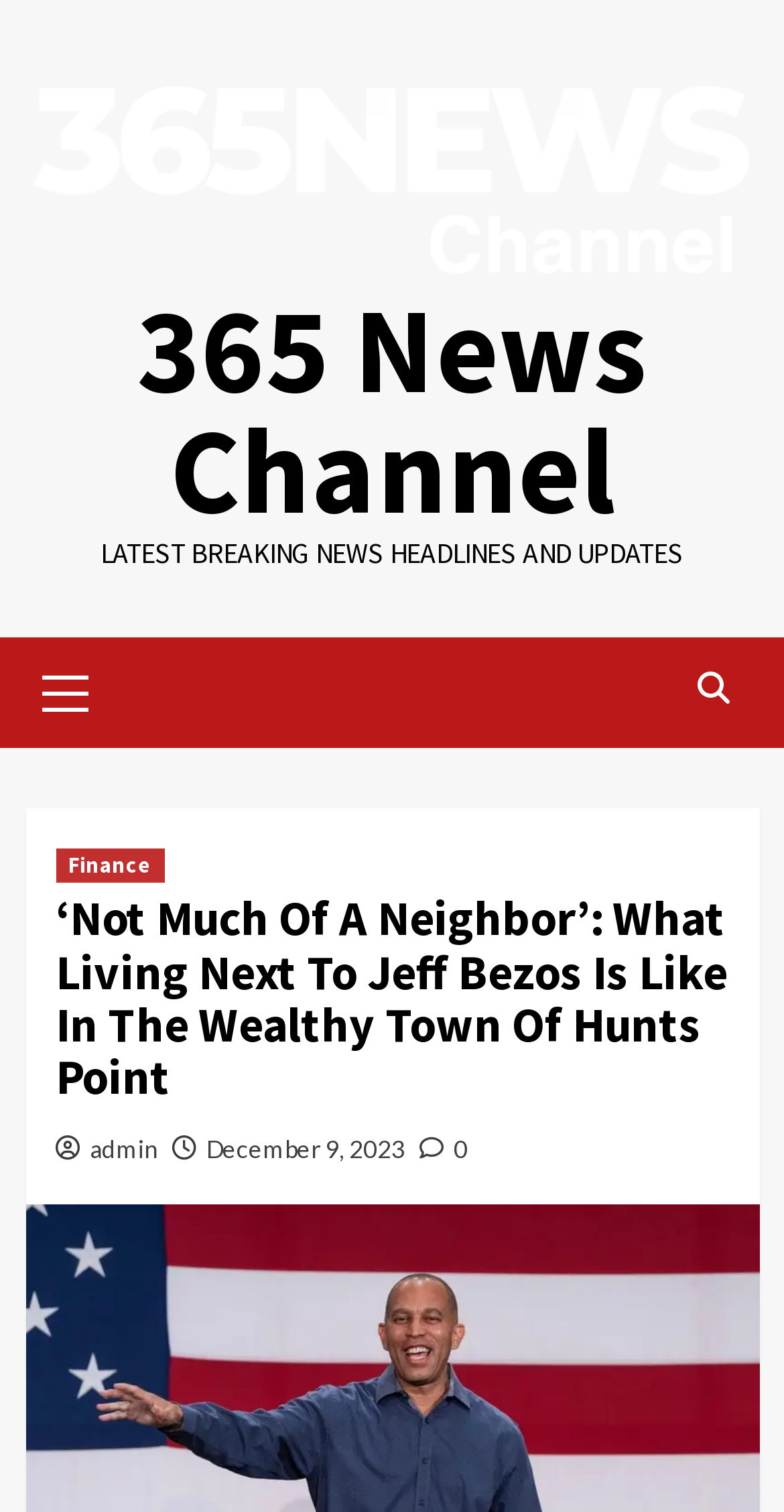Generate a comprehensive description of the webpage content.

The webpage appears to be a news article from 365 News Channel, with a focus on a story about living next to Jeff Bezos in the wealthy town of Hunts Point. 

At the top left of the page, there is a link to the 365 News Channel, accompanied by an image with the same name. To the right of this, there is another link to the 365 News Channel. Below these links, there is a static text element displaying the title "LATEST BREAKING NEWS HEADLINES AND UPDATES". 

On the top right side of the page, there is a primary menu control, which contains a link labeled "Primary Menu". 

Further down the page, there is a section with a heading that matches the title of the article, "‘Not Much Of A Neighbor’: What Living Next To Jeff Bezos Is Like In The Wealthy Town Of Hunts Point". Below this heading, there are several links, including one labeled "Finance", another labeled "admin", a date link "December 9, 2023", and a link with an icon and the text "0".